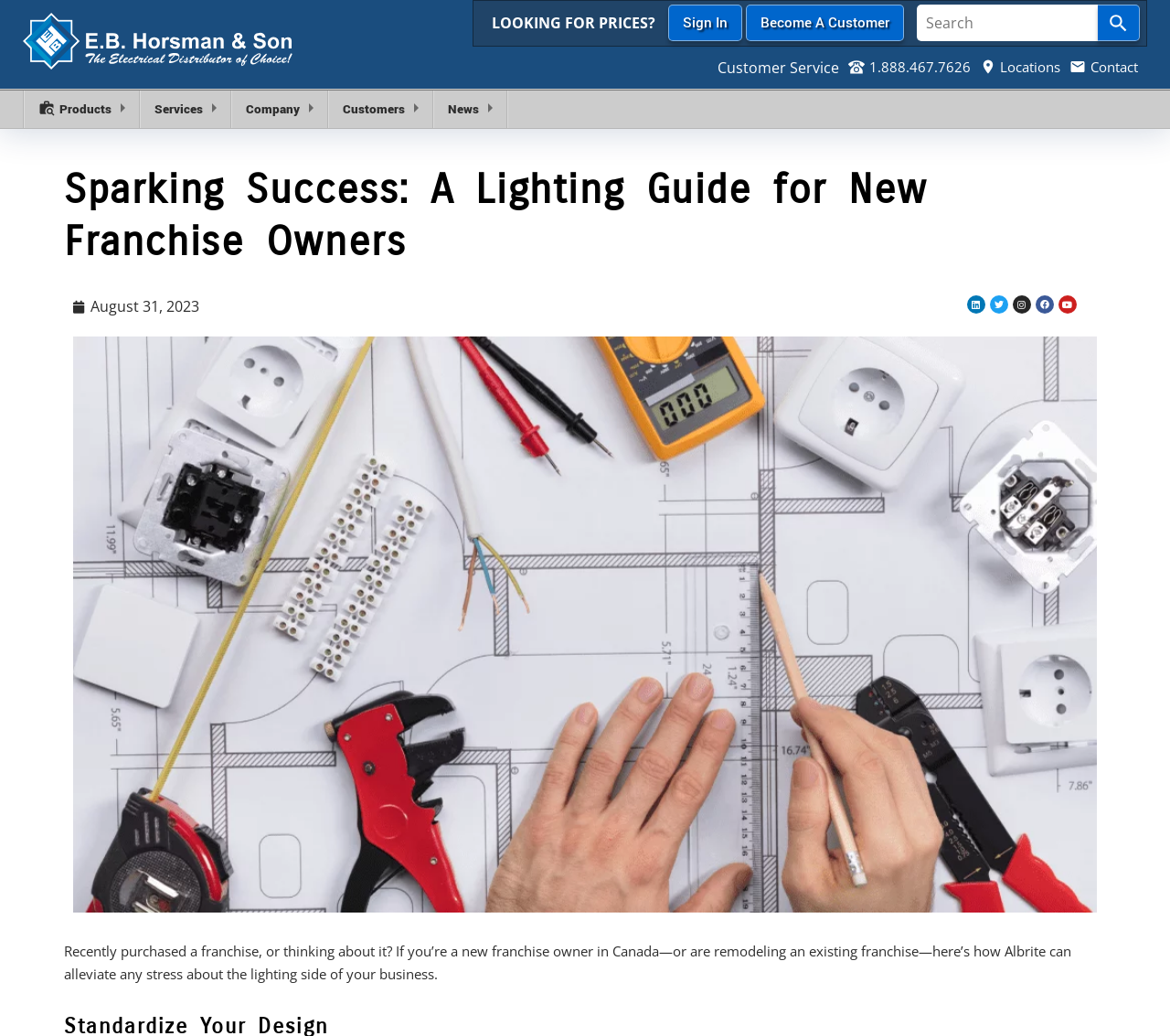Answer this question using a single word or a brief phrase:
What is the purpose of Albrite Lighting for new franchise owners?

To alleviate stress about lighting